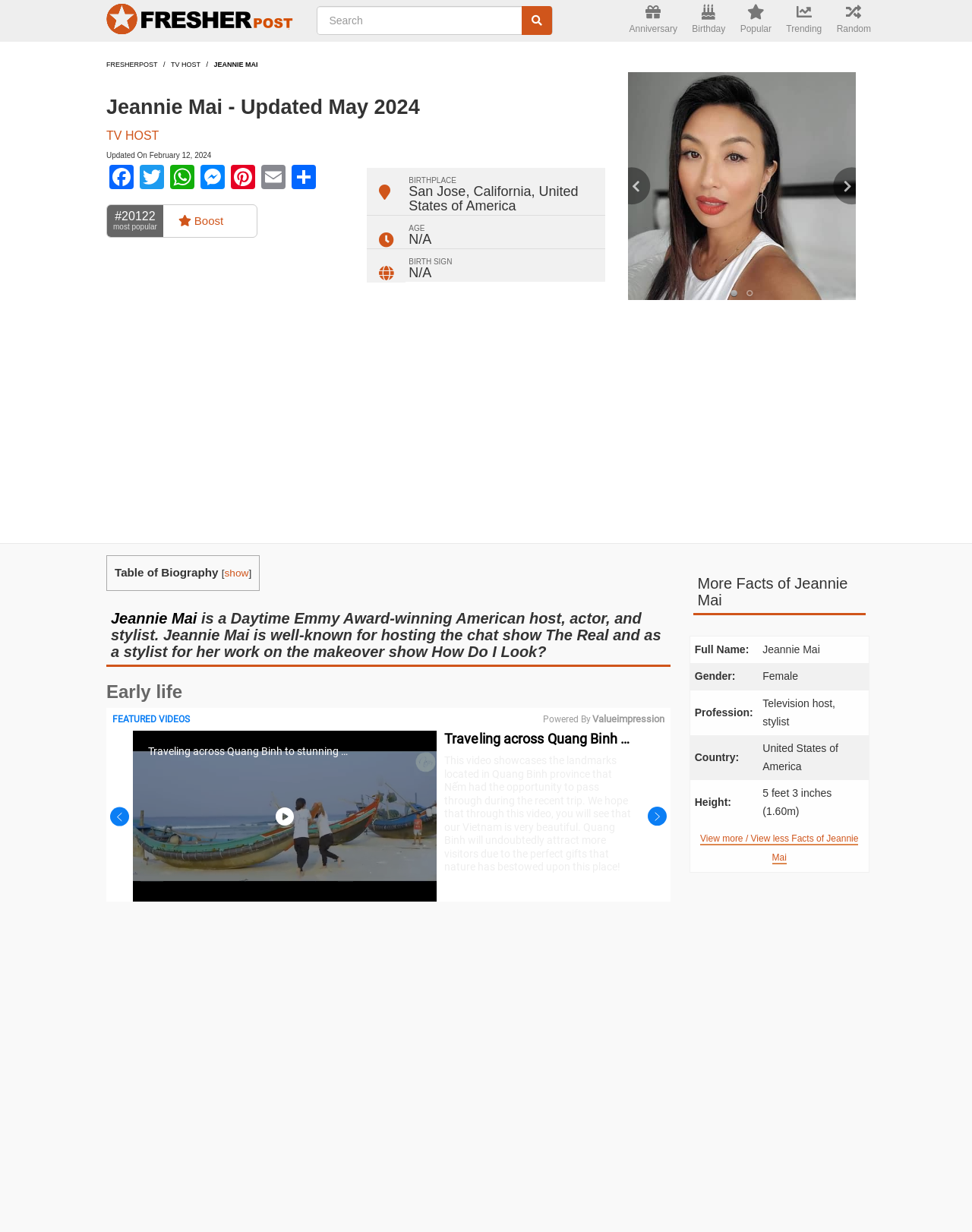Could you indicate the bounding box coordinates of the region to click in order to complete this instruction: "View more facts of Jeannie Mai".

[0.72, 0.676, 0.883, 0.702]